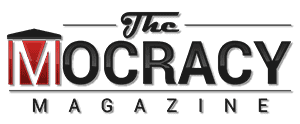What is the topic of the article?
Please provide a detailed and comprehensive answer to the question.

The article is about Jimmer Fredette's financial journey alongside his basketball career, as indicated by the title 'Jimmer Fredette's Net Worth: Breaking Down Jimmer Fredette's Net Worth'.